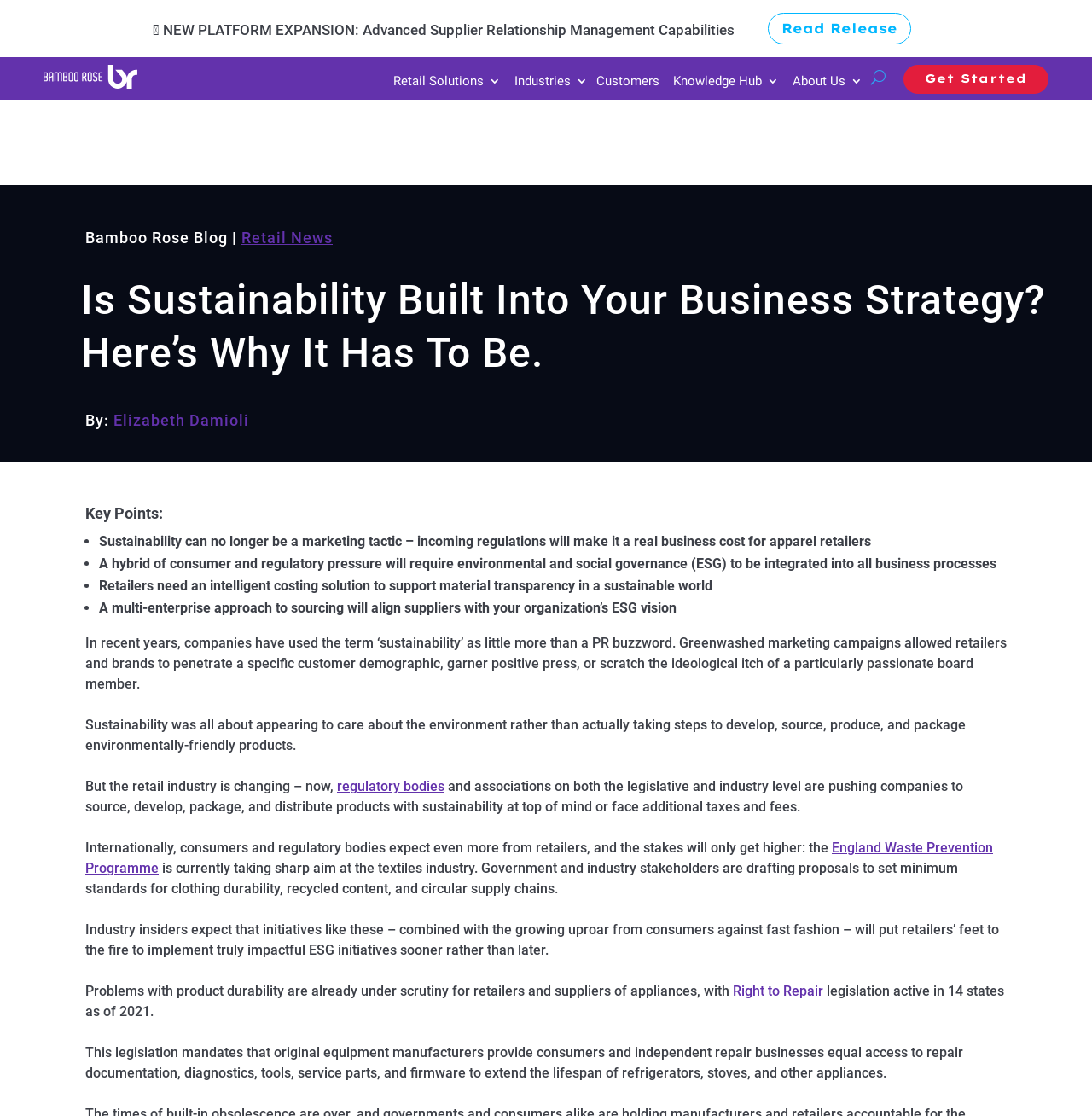Could you determine the bounding box coordinates of the clickable element to complete the instruction: "Learn about knowledge hub"? Provide the coordinates as four float numbers between 0 and 1, i.e., [left, top, right, bottom].

[0.612, 0.066, 0.713, 0.086]